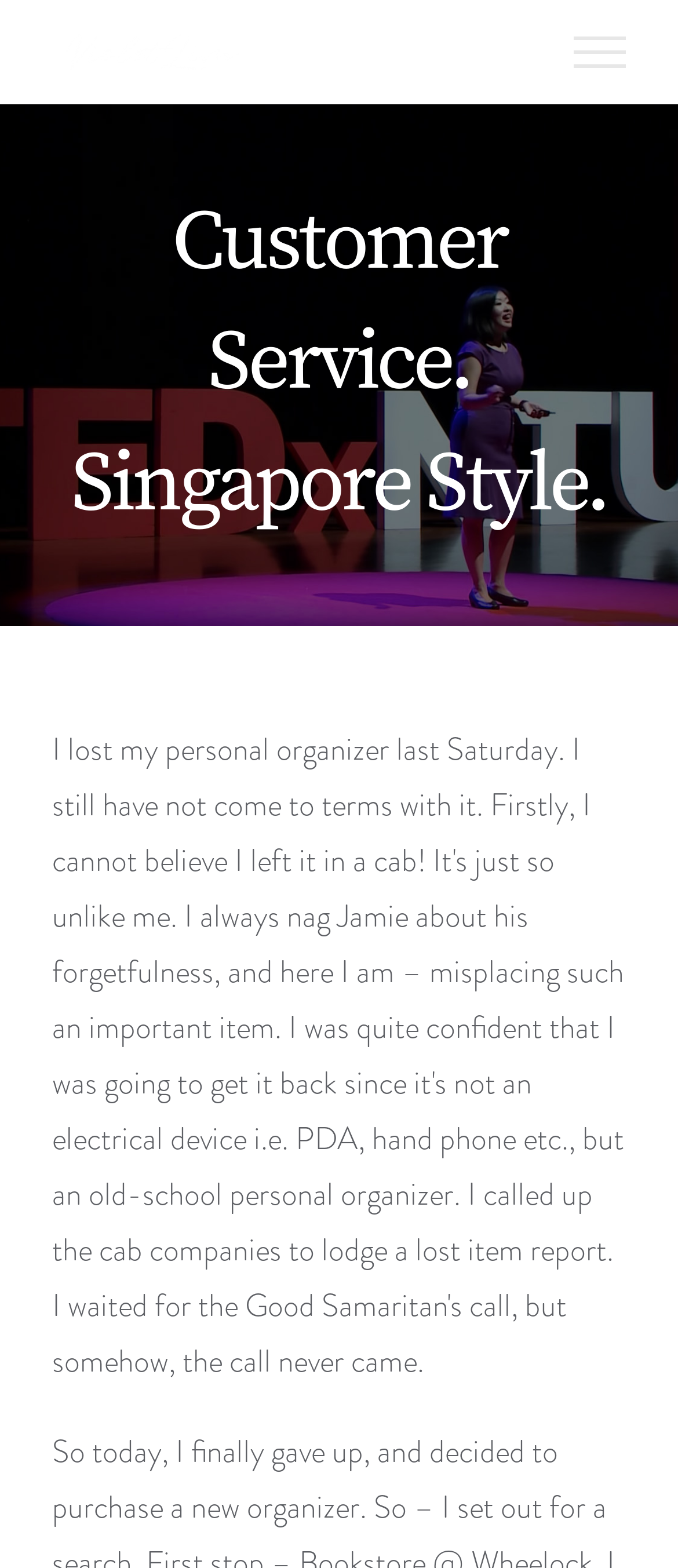Extract the primary header of the webpage and generate its text.

Customer Service. Singapore Style.